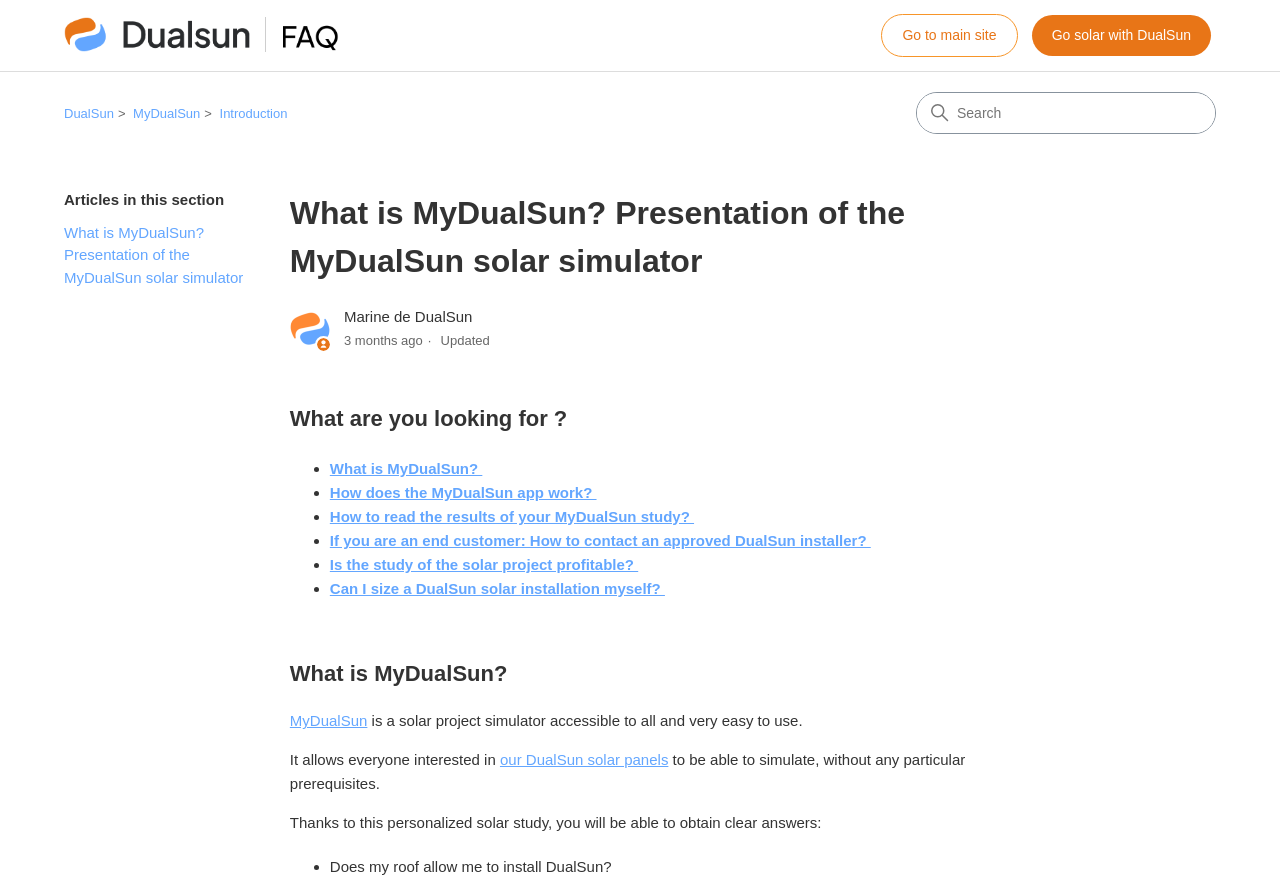Please locate the UI element described by "Go to main site" and provide its bounding box coordinates.

[0.689, 0.016, 0.795, 0.064]